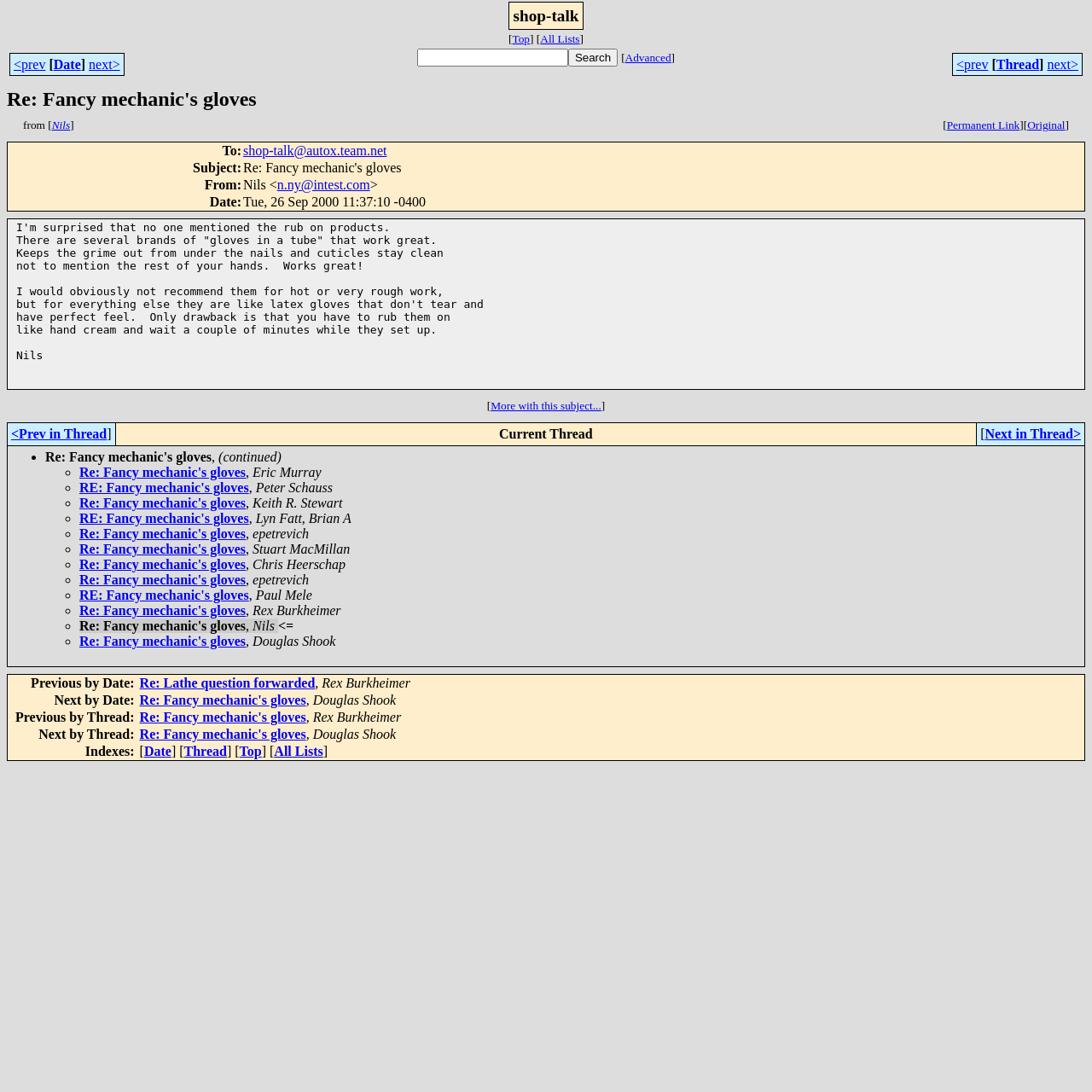Locate the bounding box coordinates of the element to click to perform the following action: 'Call the phone number'. The coordinates should be given as four float values between 0 and 1, in the form of [left, top, right, bottom].

None